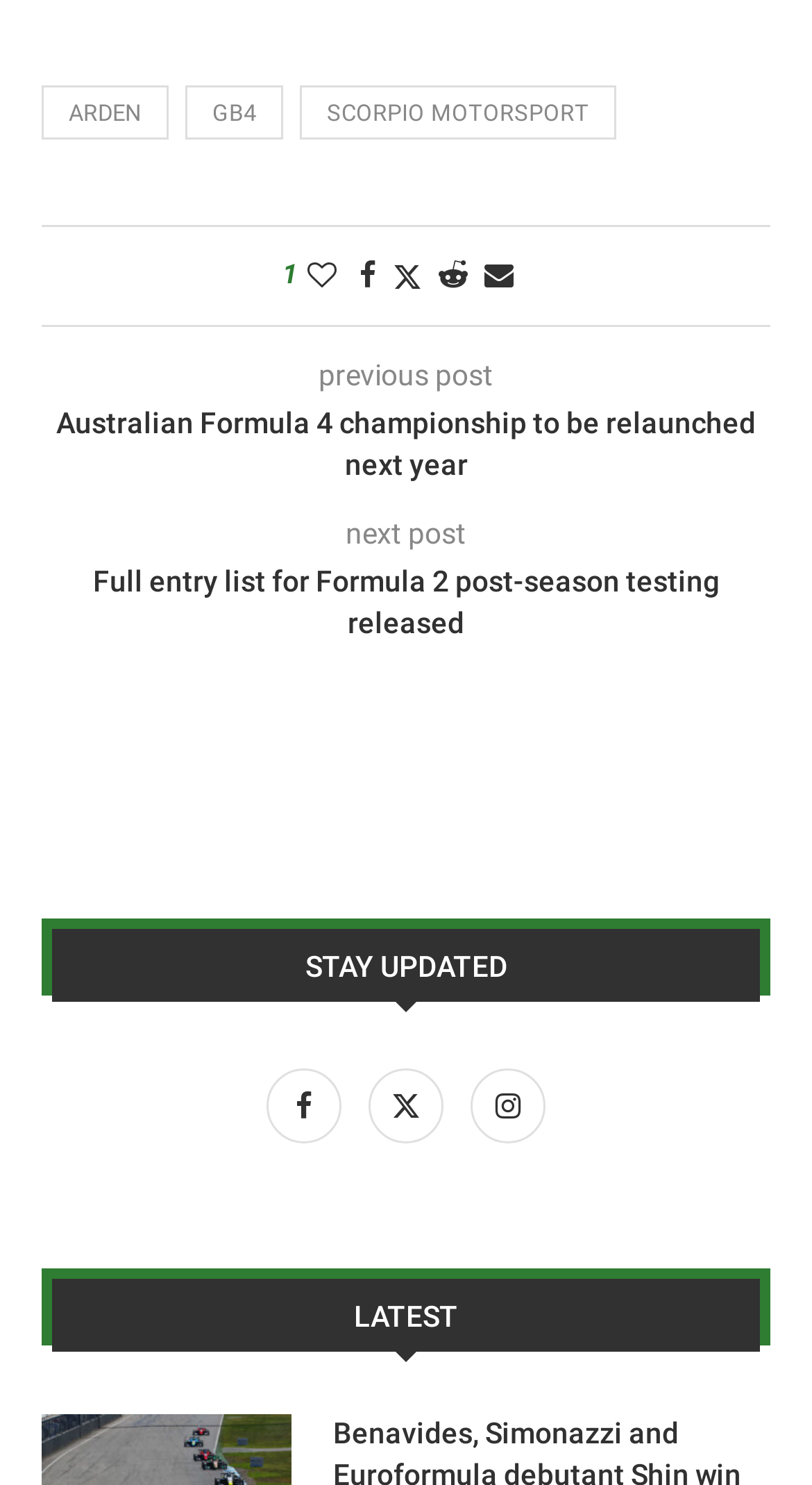What is the section title above the social media links?
Refer to the screenshot and respond with a concise word or phrase.

STAY UPDATED